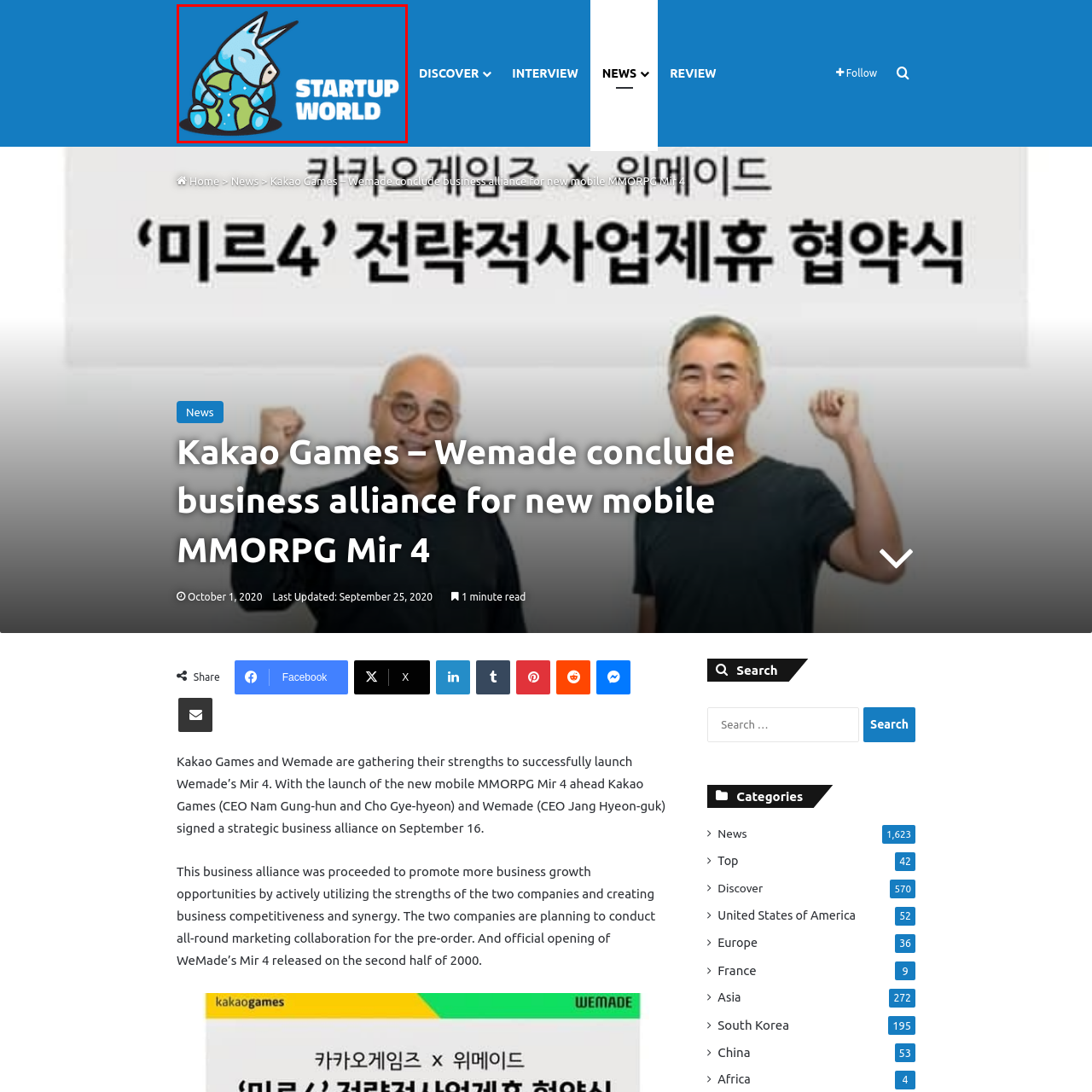Direct your attention to the red-bounded image and answer the question with a single word or phrase:
What is the text adjacent to the illustration?

STARTUP WORLD